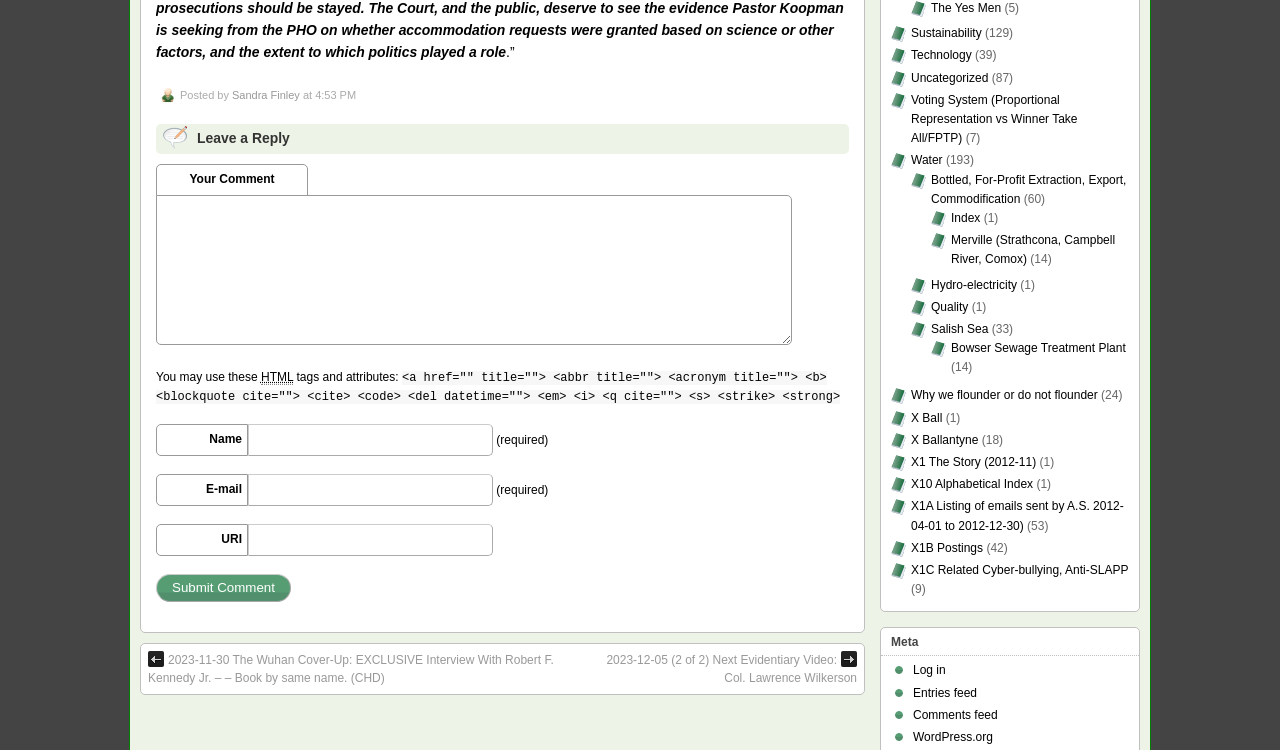What is the purpose of the textbox labeled 'Your Comment'?
Could you please answer the question thoroughly and with as much detail as possible?

The textbox labeled 'Your Comment' is located below the 'Leave a Reply' heading, indicating that it is a field for users to input their comments. The presence of this field suggests that the webpage allows users to leave comments or engage in discussions.